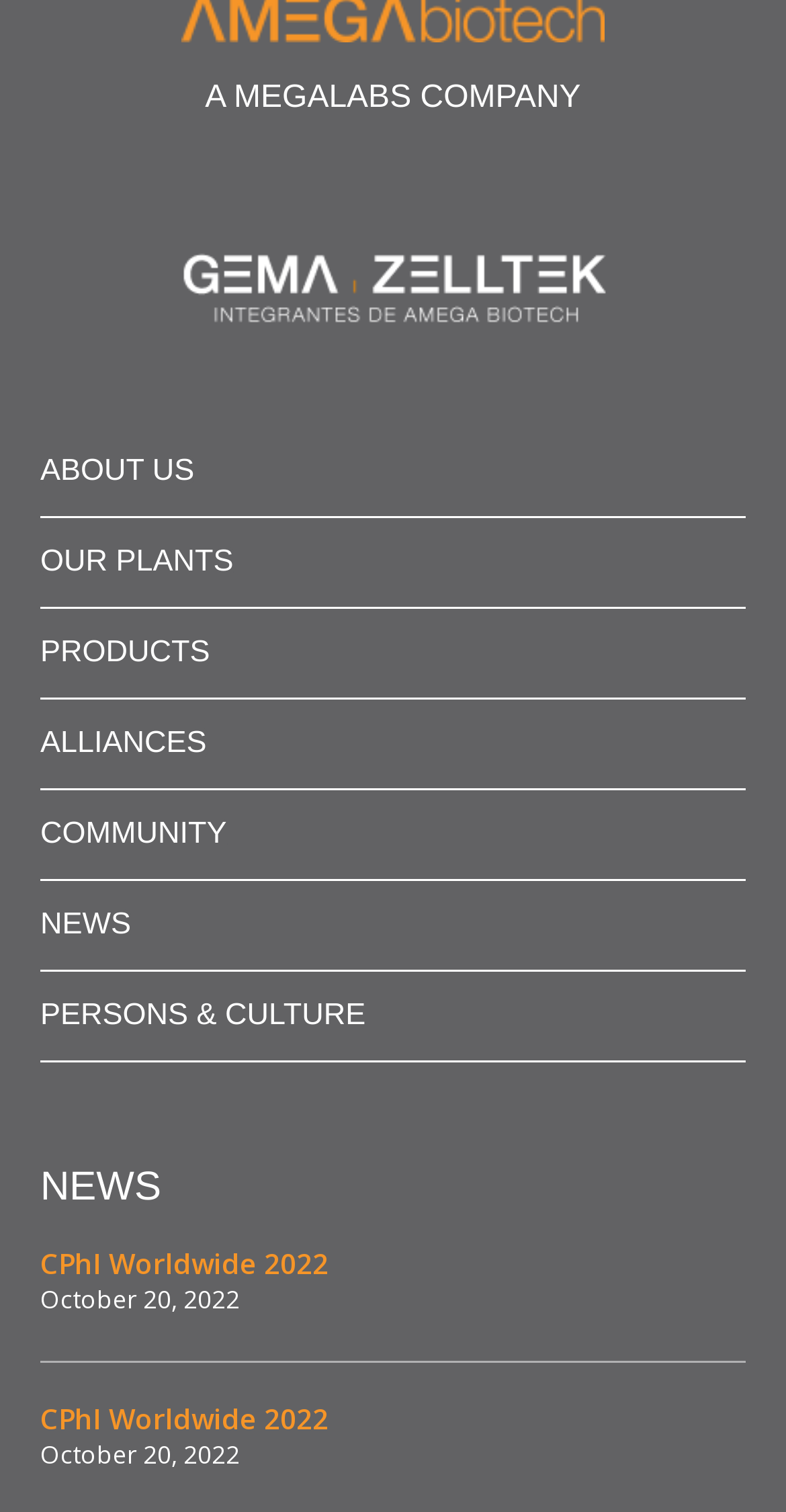Using the description "ABOUT US", predict the bounding box of the relevant HTML element.

[0.051, 0.302, 0.247, 0.322]